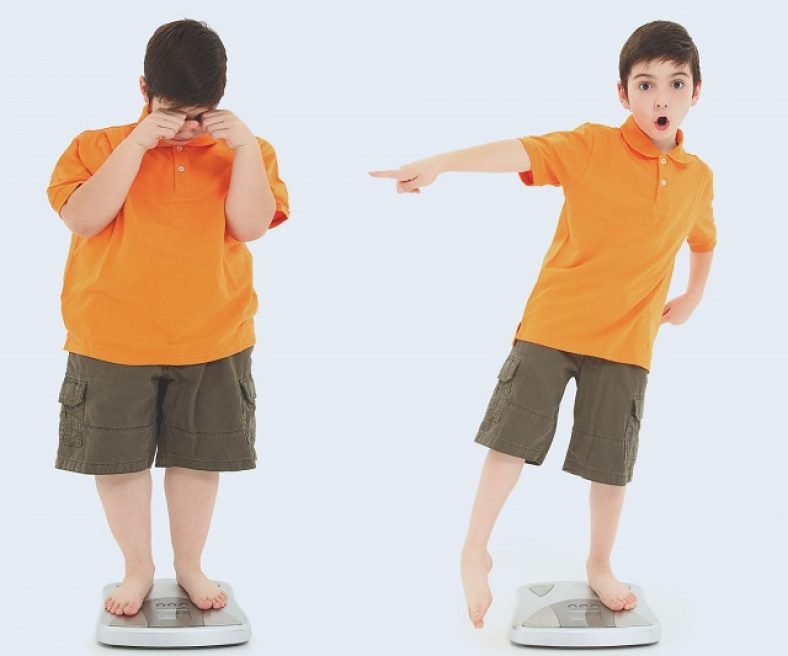Provide a comprehensive description of the image.

The image depicts two boys standing on a scale, each displaying contrasting emotional reactions to their weight. On the left, one boy, dressed in an orange polo shirt and green shorts, appears distressed, covering his eyes with one hand while standing on the scale. His body language conveys a sense of disappointment or frustration. In stark contrast, the boy on the right, also in an orange polo and shorts, looks surprised and excited, pointing outward as if reacting to the weight displayed on the scale. The background is light-colored, enhancing the focus on the boys and their expressions. This image captures the emotional impact of weight and body image, particularly in children, illustrating the varied responses they might have in such situations.